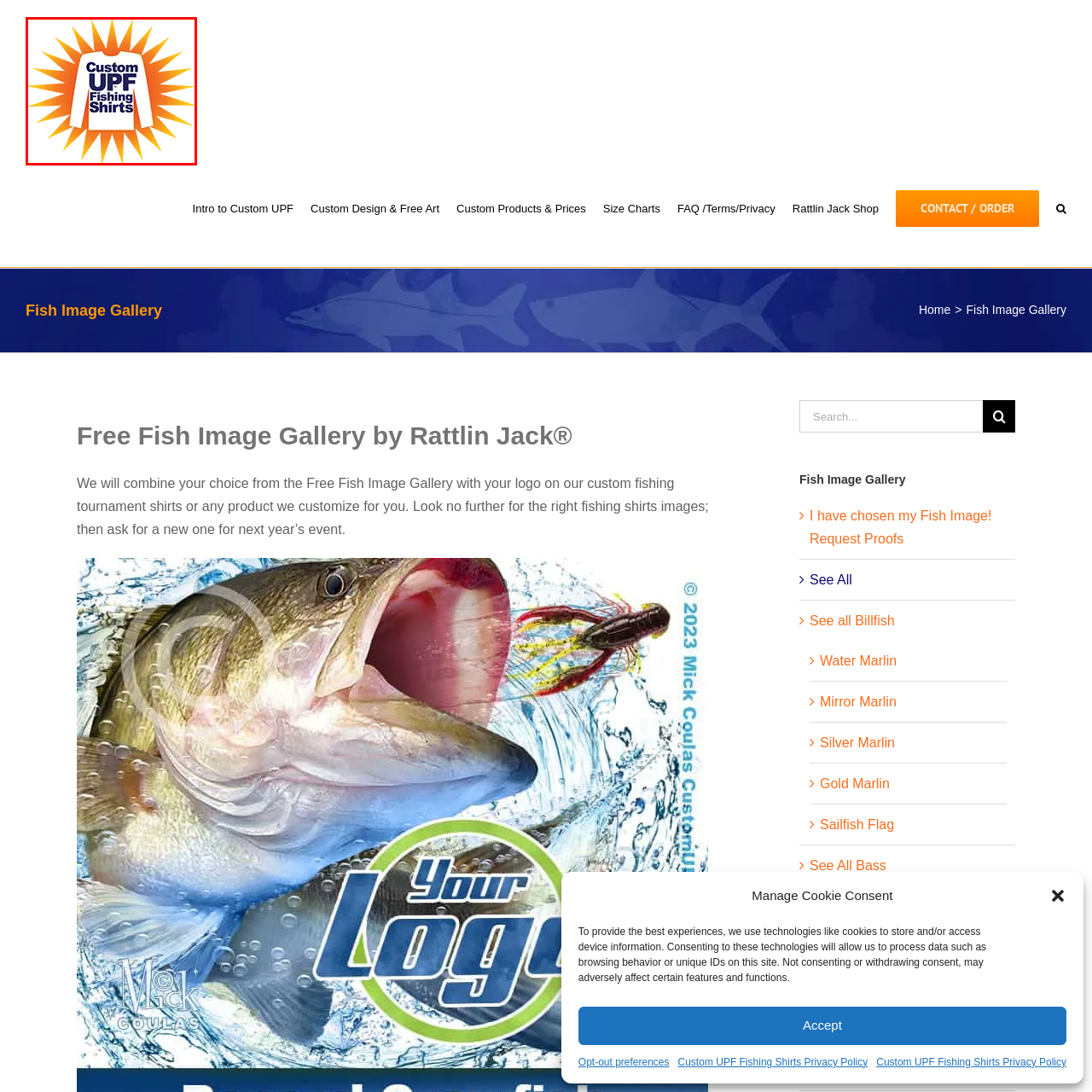Describe thoroughly what is shown in the red-bordered area of the image.

This vibrant logo features a stylized illustration of a fishing shirt, prominently displaying the text "Custom UPF Fishing Shirts" in bold blue letters. The shirt is surrounded by a burst of orange rays, conveying a sense of energy and excitement, which highlights its purpose for outdoor enthusiasts. This logo is designed to represent the brand's focus on personalized fishing apparel, emphasizing protection from harmful UV rays, perfect for avid anglers looking to customize their gear for fishing tournaments and adventures.